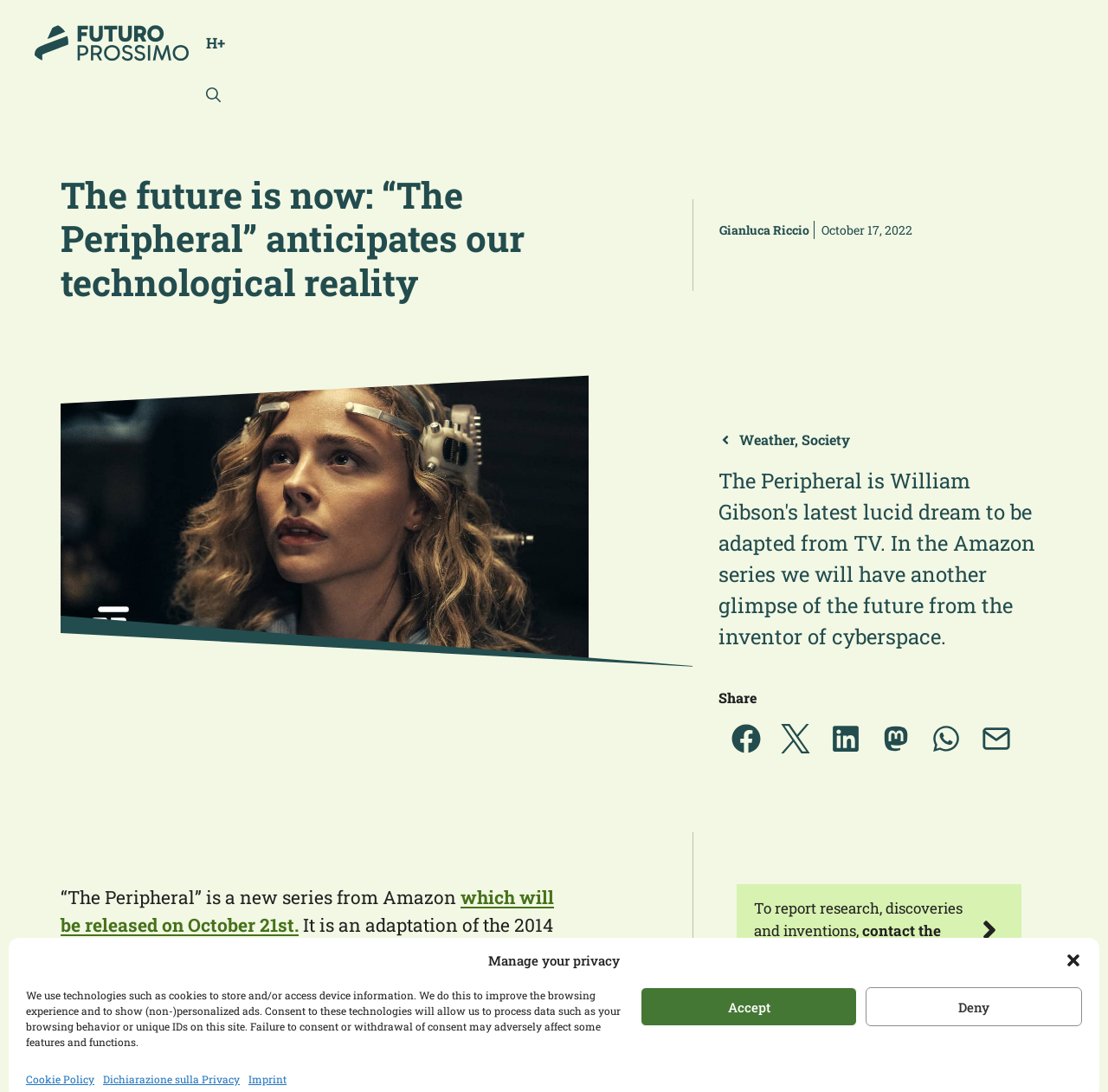What is the topic of the article?
Using the image as a reference, answer with just one word or a short phrase.

Technological reality